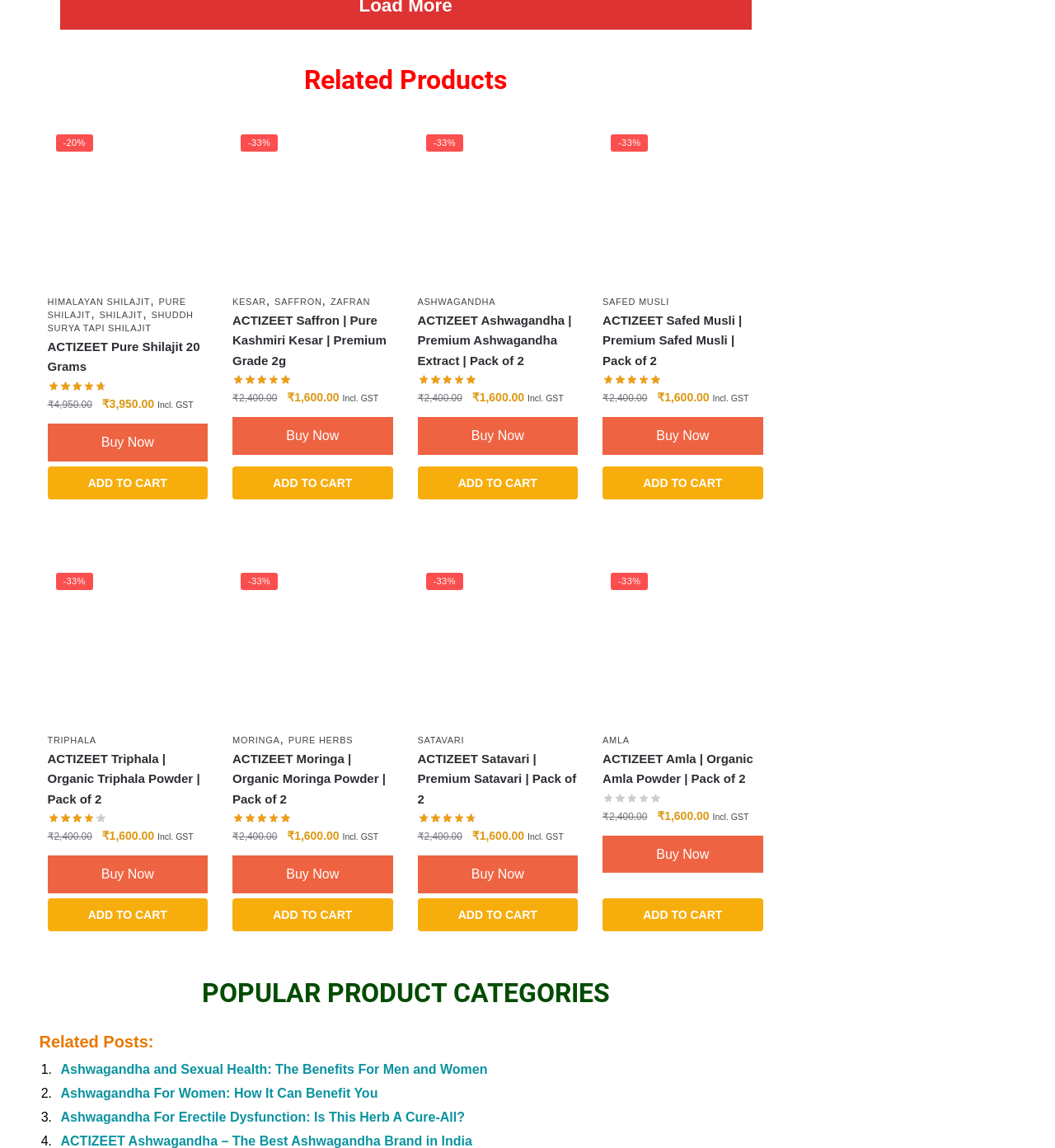Locate the bounding box coordinates of the element that needs to be clicked to carry out the instruction: "Add ACTIZEET Pure Shilajit 20 Grams to cart". The coordinates should be given as four float numbers ranging from 0 to 1, i.e., [left, top, right, bottom].

[0.045, 0.403, 0.197, 0.432]